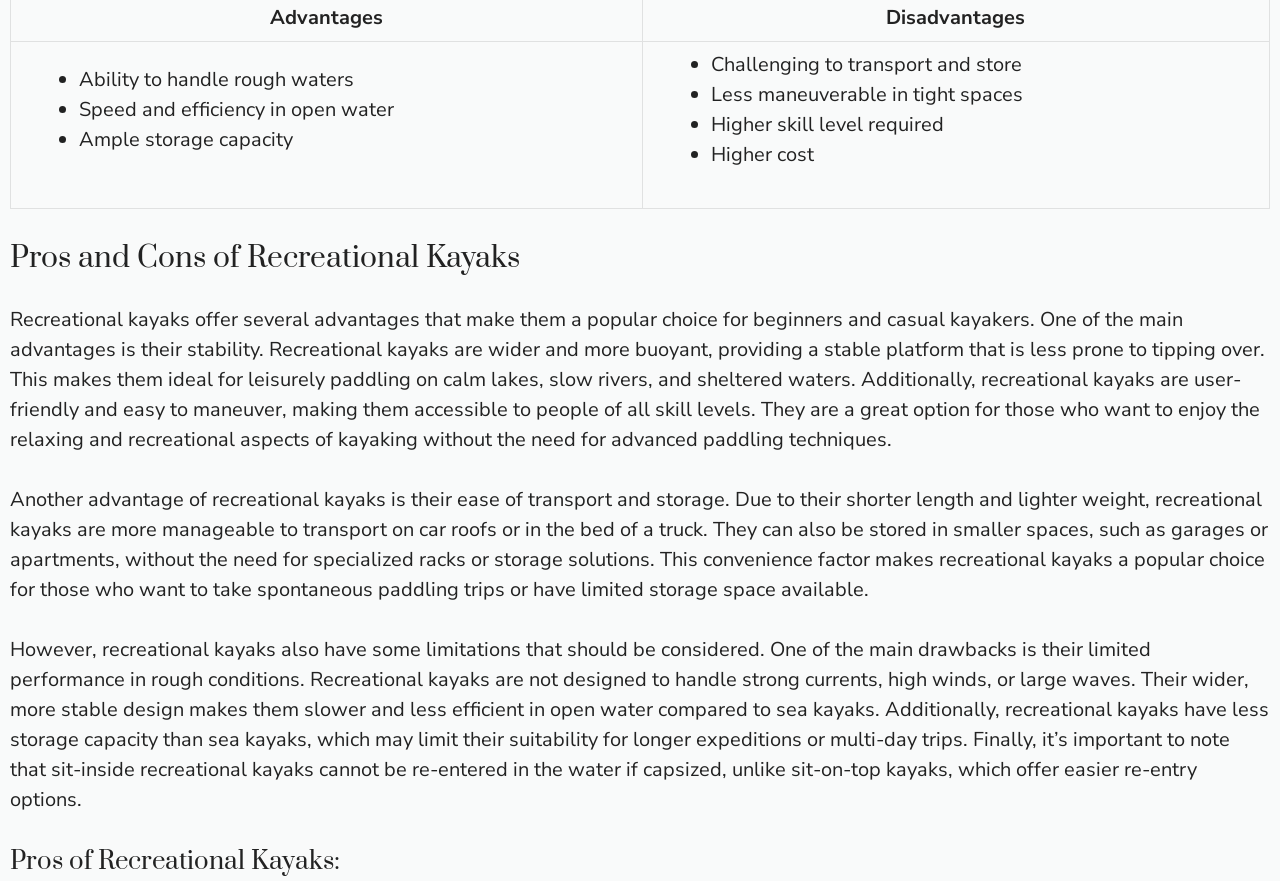Pinpoint the bounding box coordinates of the area that must be clicked to complete this instruction: "Click on 'Recreational kayaks a popular choice'".

[0.734, 0.62, 0.988, 0.65]